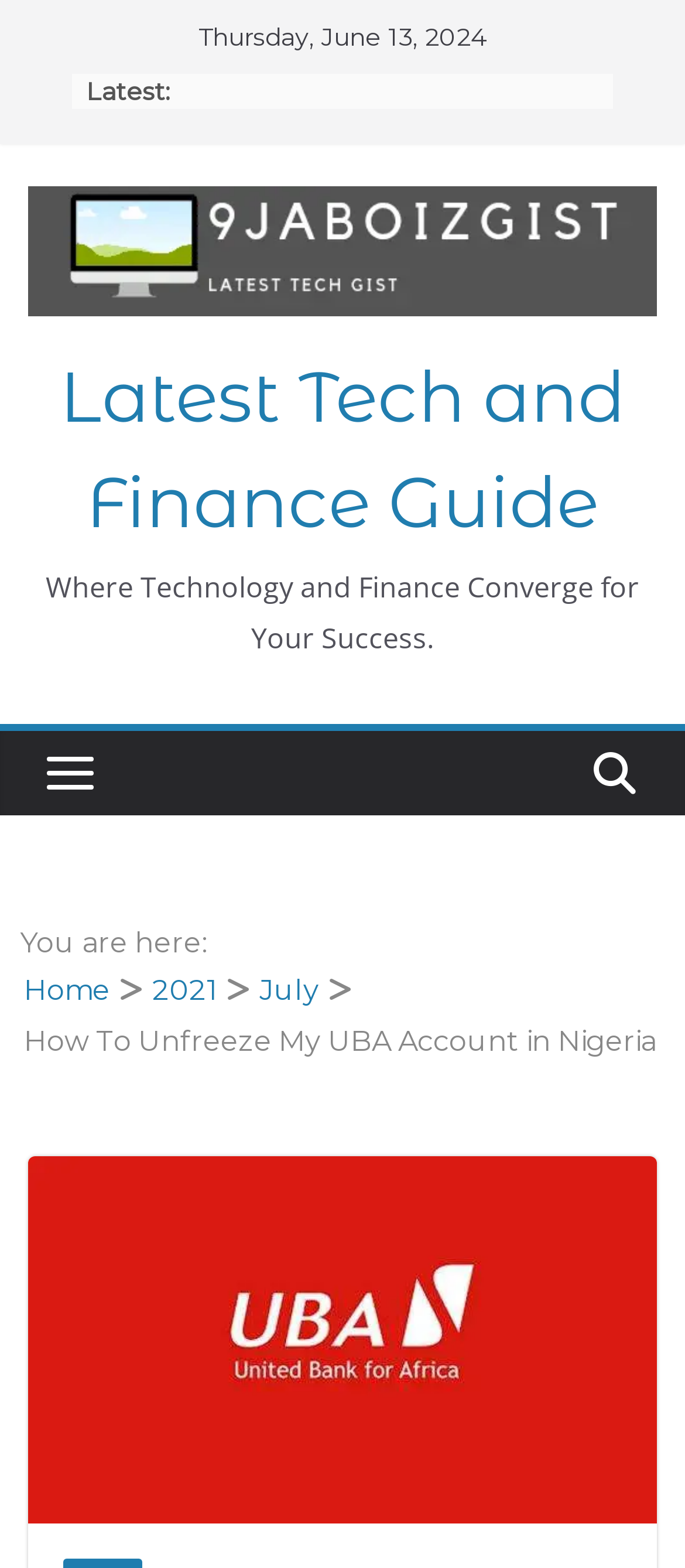Respond to the question below with a concise word or phrase:
What is the category of the link 'Smartphones Review, Price, Specs and Features'?

Latest Tech and Finance Guide